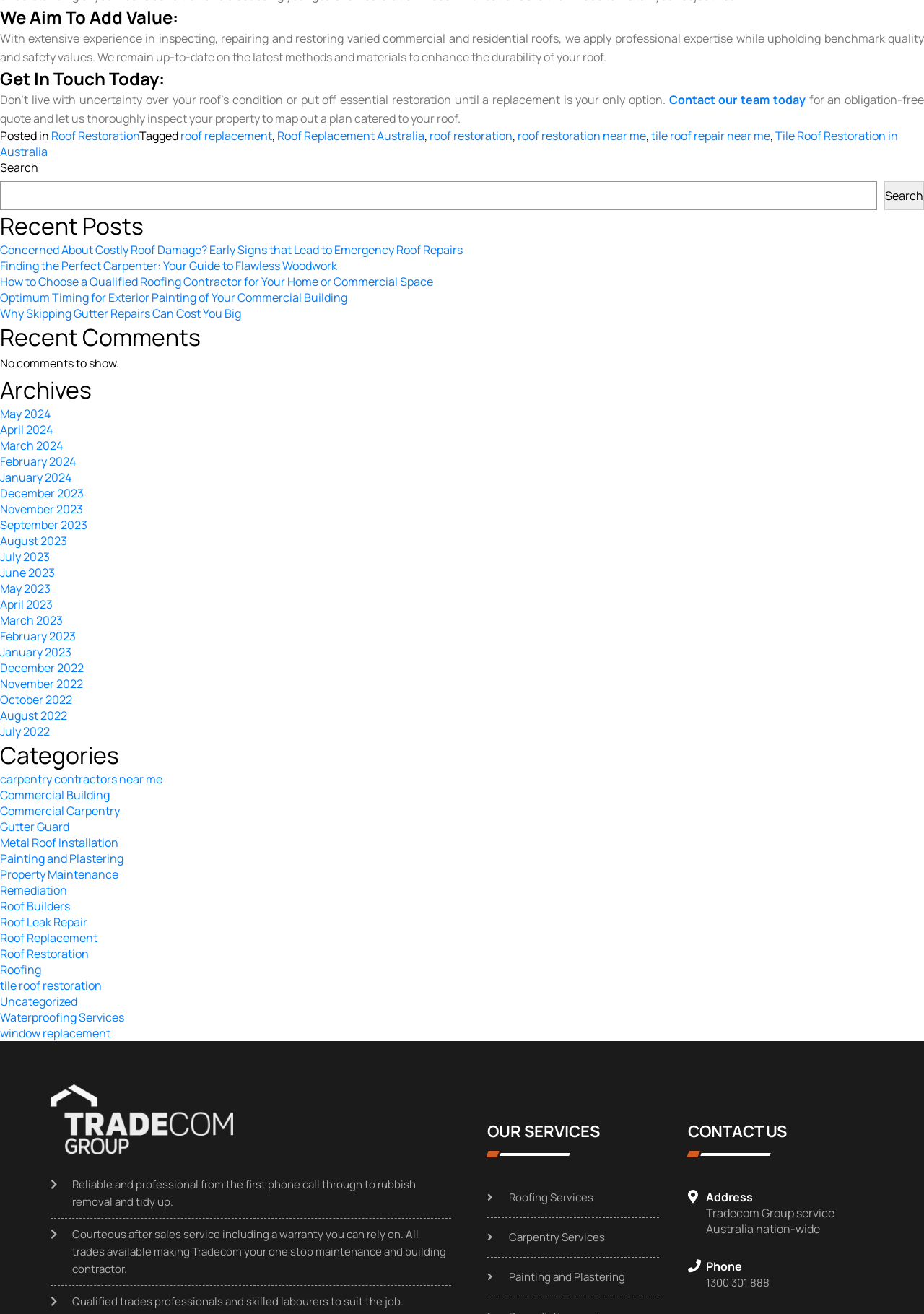Please determine the bounding box coordinates of the section I need to click to accomplish this instruction: "Click on the Home link".

None